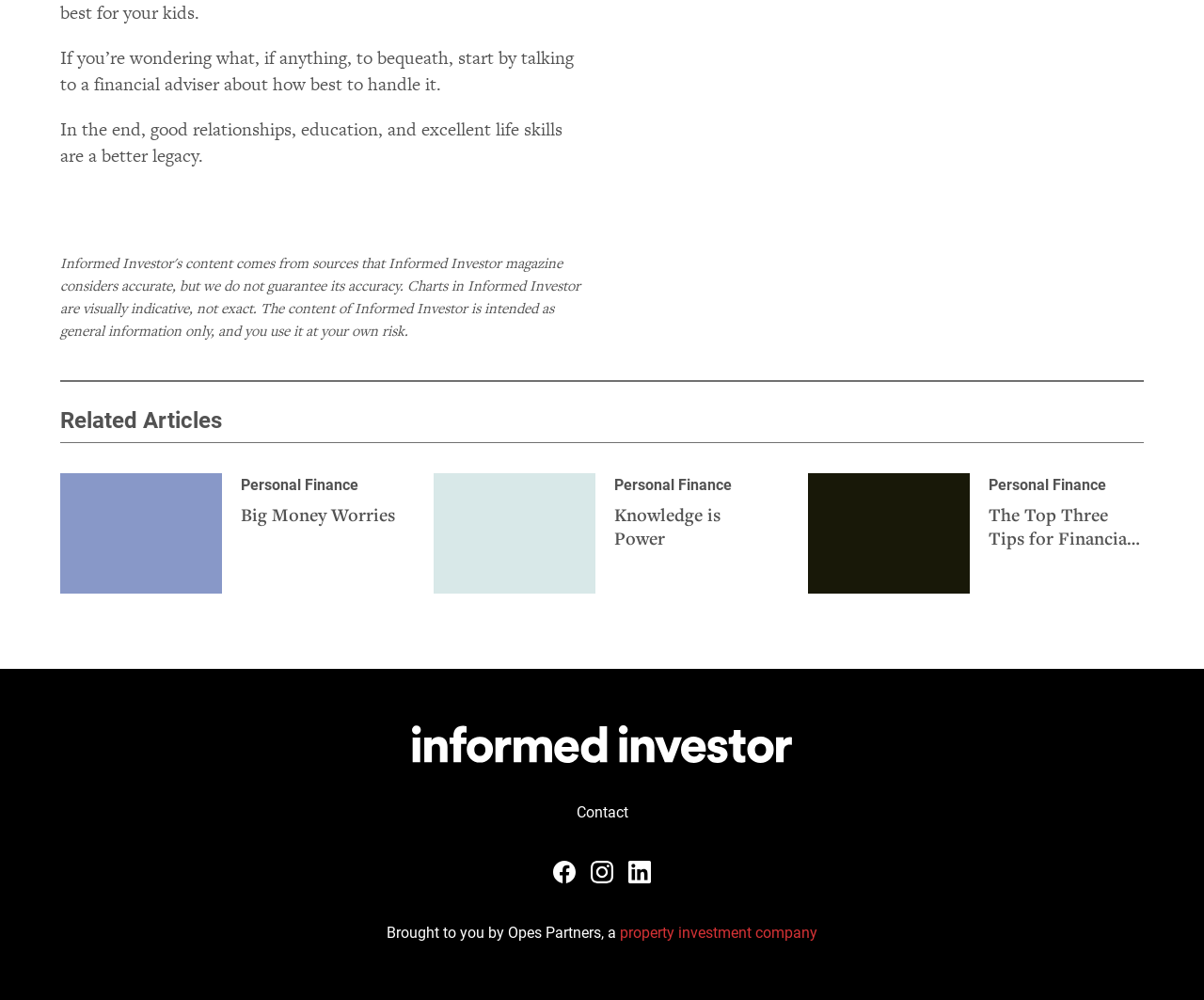Please determine the bounding box coordinates of the element to click on in order to accomplish the following task: "Open Facebook page". Ensure the coordinates are four float numbers ranging from 0 to 1, i.e., [left, top, right, bottom].

[0.459, 0.861, 0.478, 0.883]